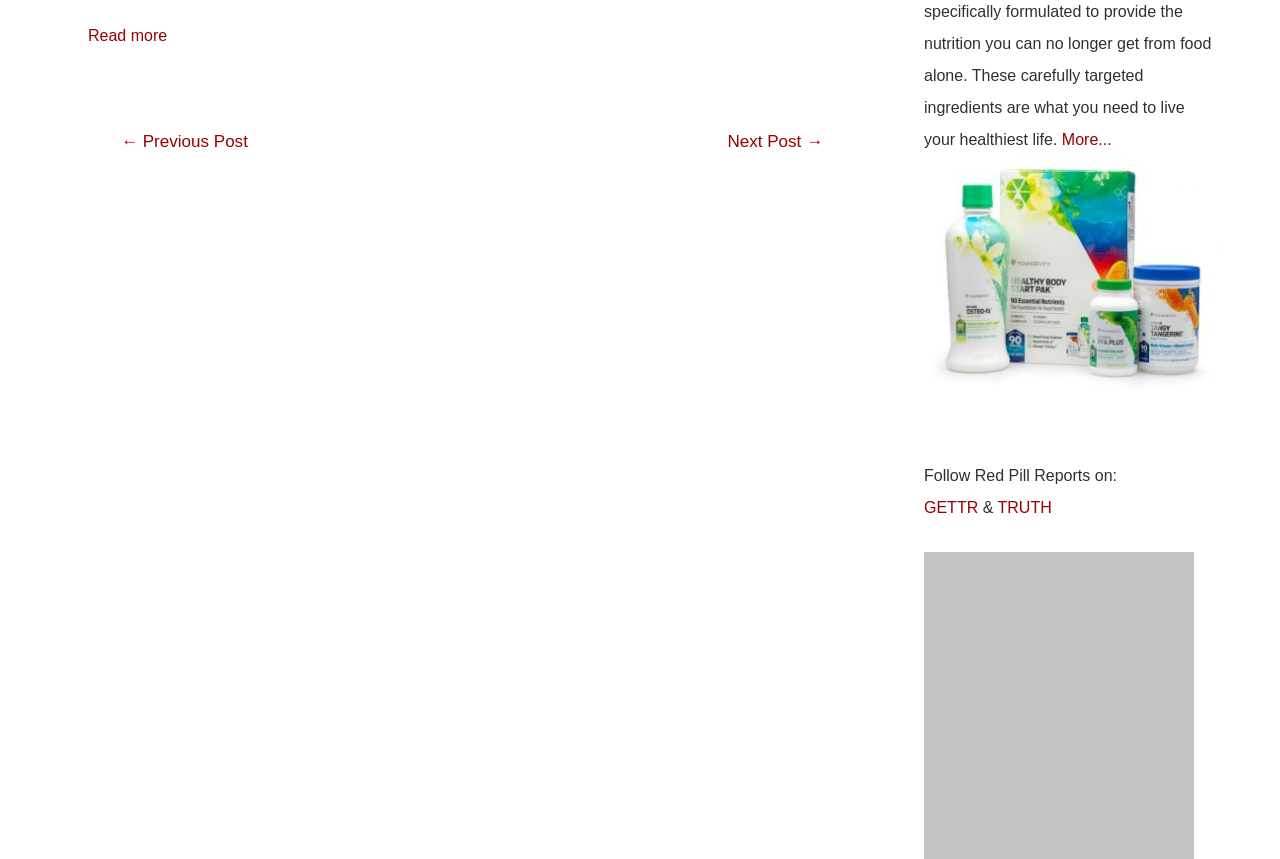What is the text of the first link?
Please interpret the details in the image and answer the question thoroughly.

The first link on the webpage has the text 'Read more', which is located at the top left corner of the page with a bounding box of [0.069, 0.032, 0.131, 0.052].